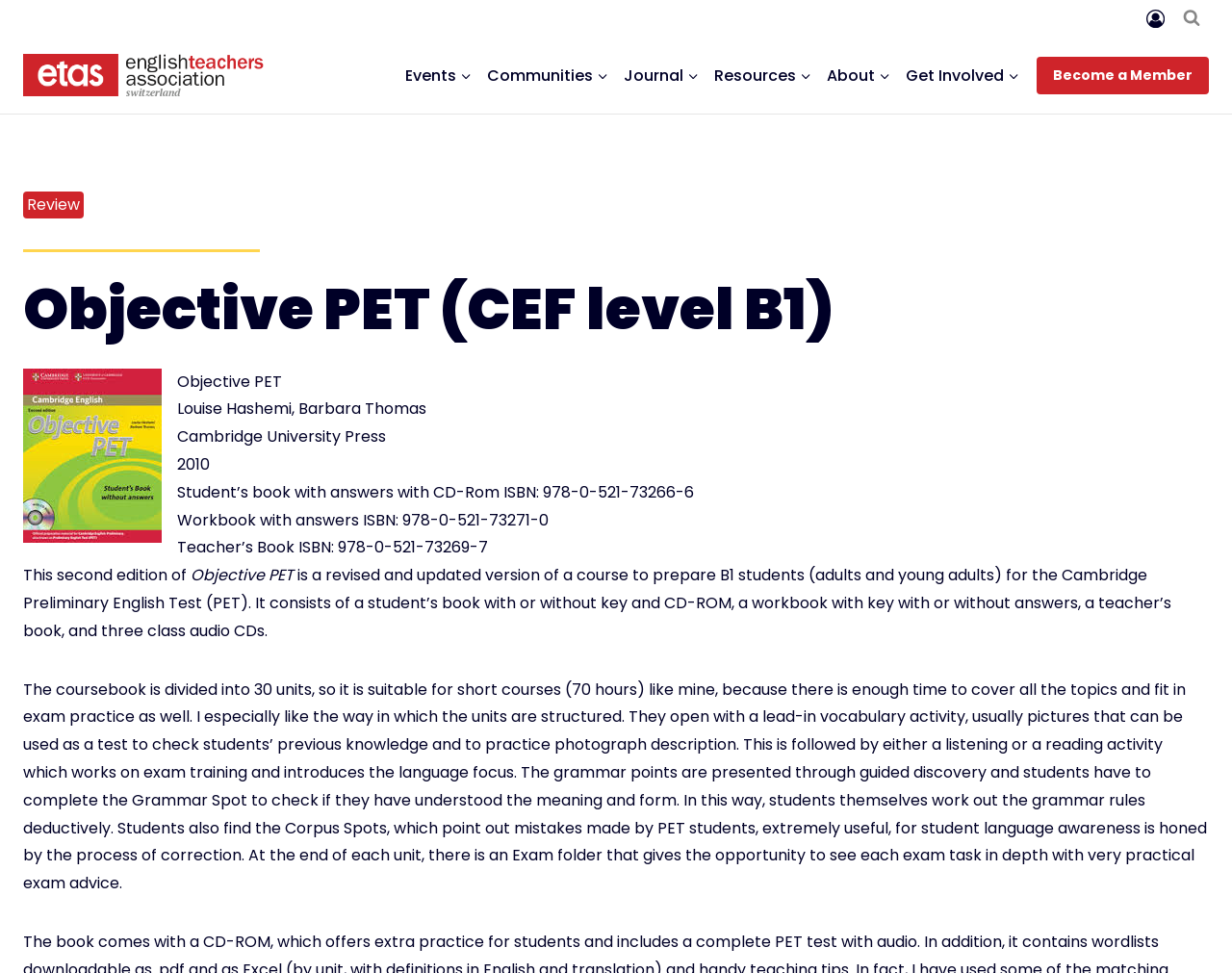Please give a concise answer to this question using a single word or phrase: 
What is the name of the book?

Objective PET